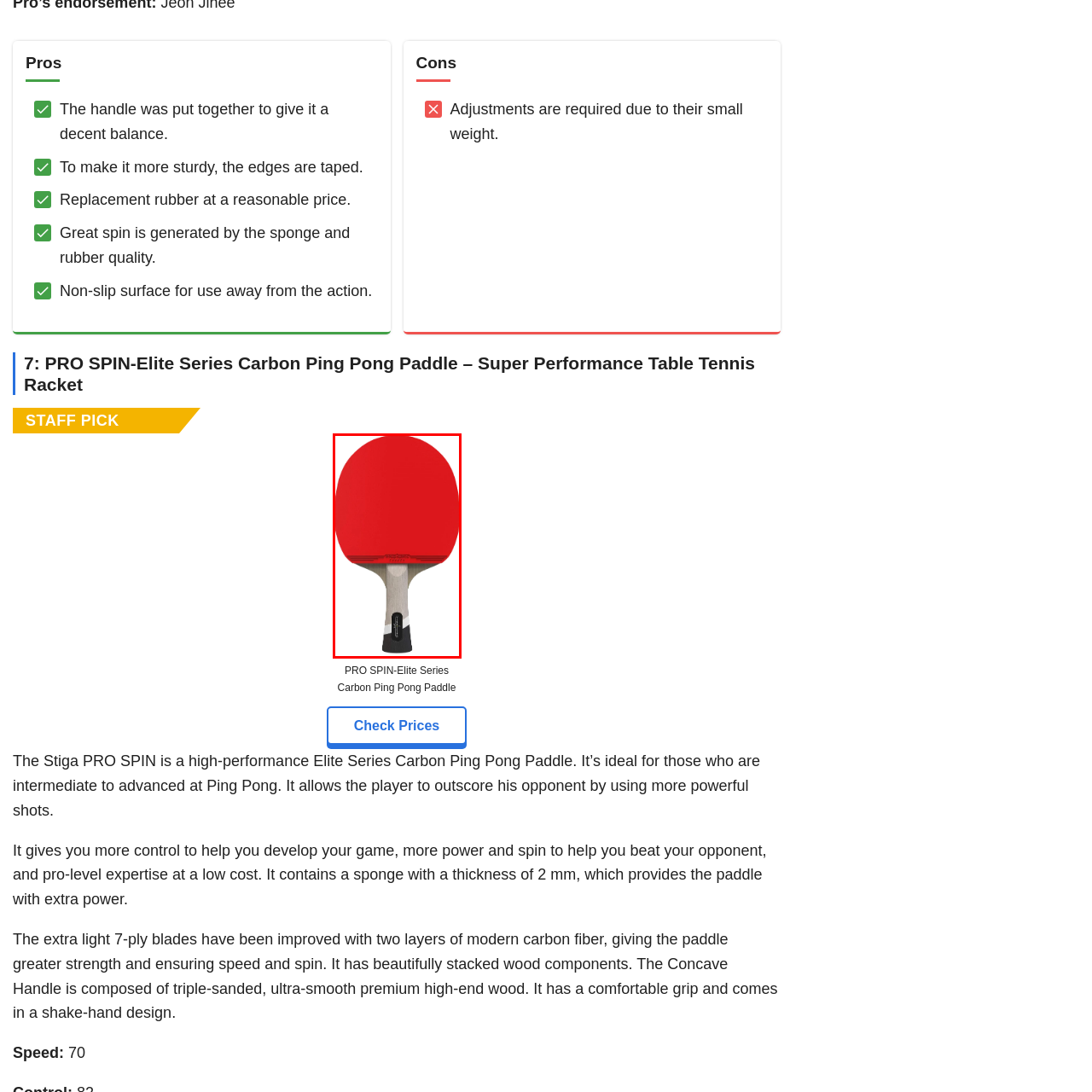What material is the paddle constructed with?
Examine the content inside the red bounding box and give a comprehensive answer to the question.

According to the caption, the paddle is constructed with 'modern carbon fiber layers' and a lightweight design, which enhances power while maintaining excellent balance.